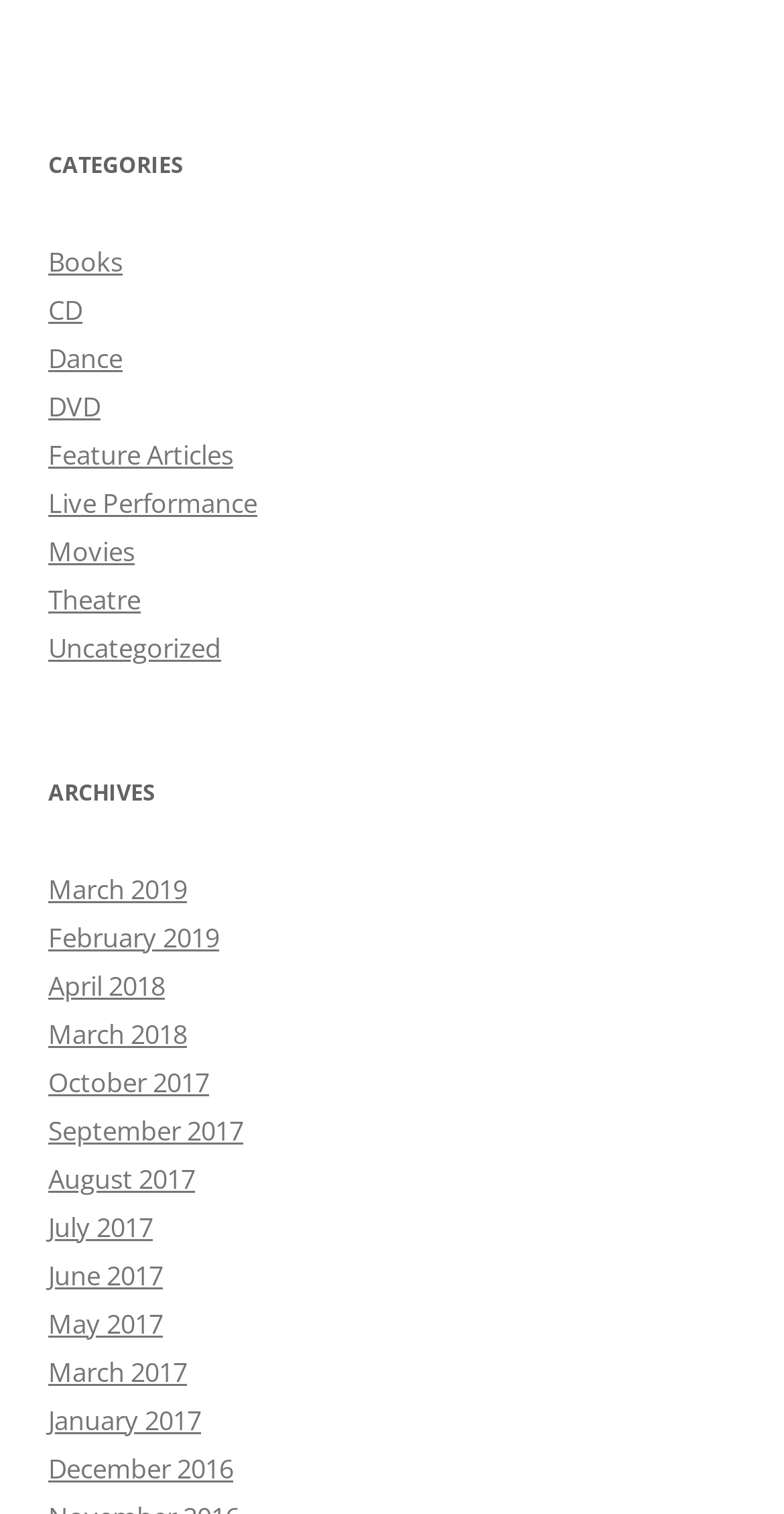Locate the bounding box coordinates of the element's region that should be clicked to carry out the following instruction: "View archives from March 2019". The coordinates need to be four float numbers between 0 and 1, i.e., [left, top, right, bottom].

[0.062, 0.575, 0.238, 0.599]